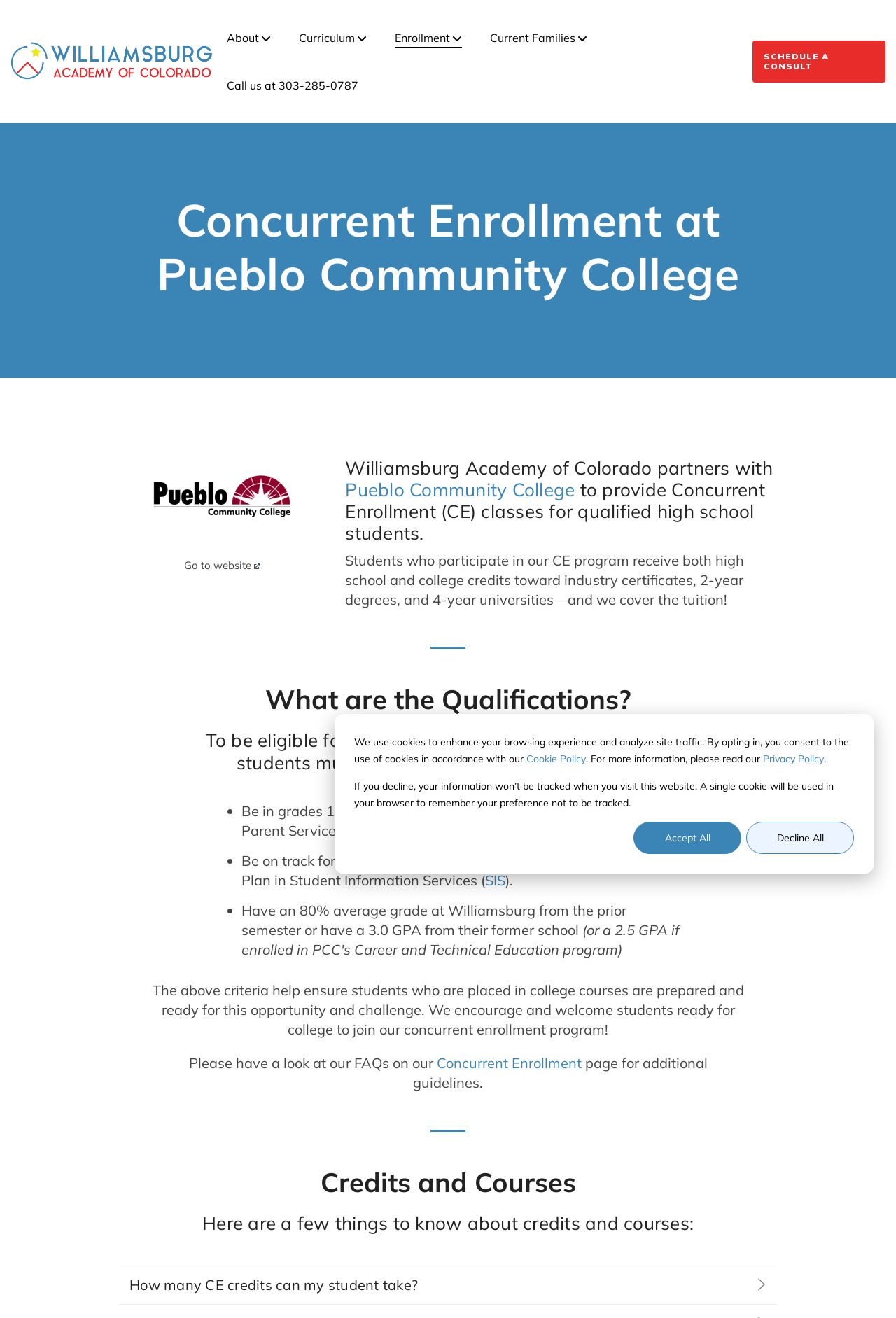Refer to the image and answer the question with as much detail as possible: What is the name of the logo?

I found the logo by looking at the image element with the description 'Williamsburg Academy Colorado Logo' inside the header element.